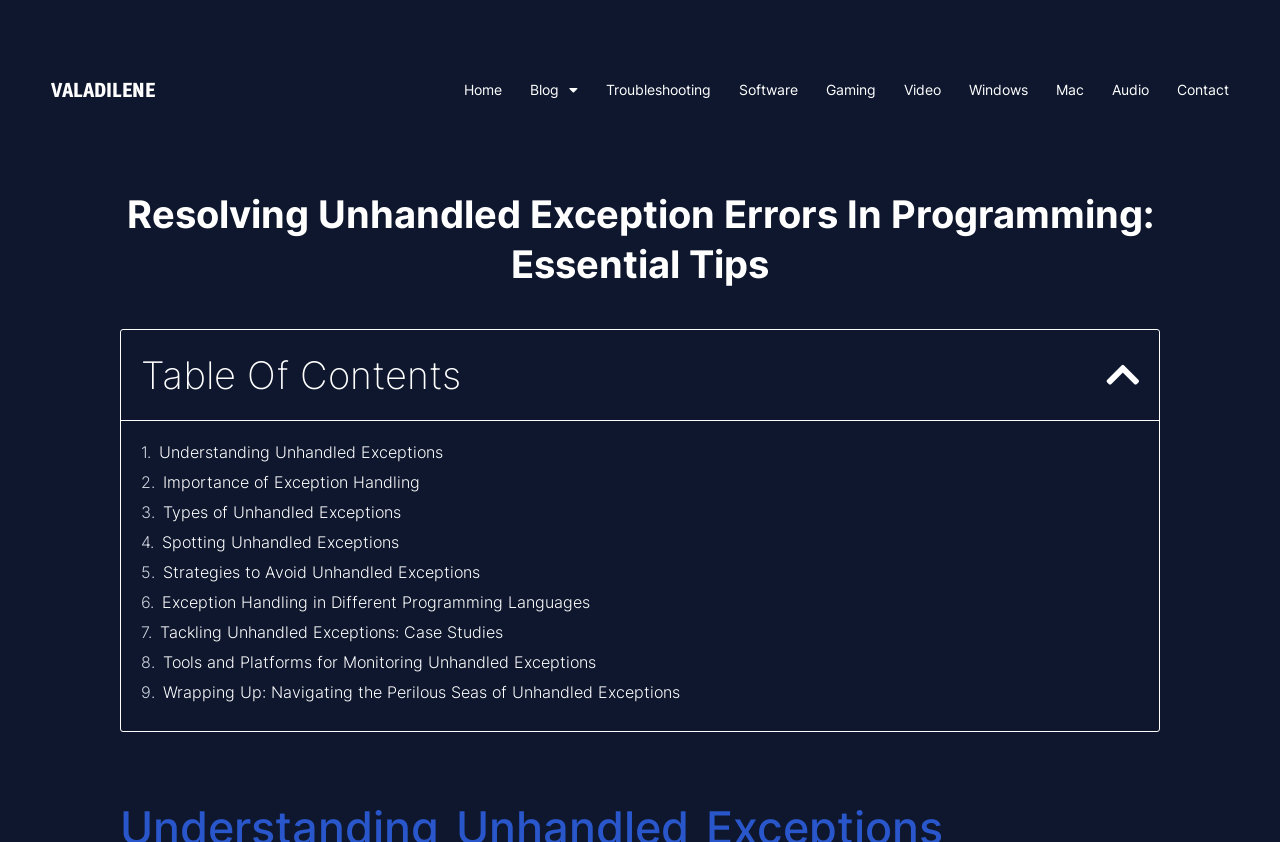Answer the following query concisely with a single word or phrase:
How many links are listed under the Table of Contents?

10